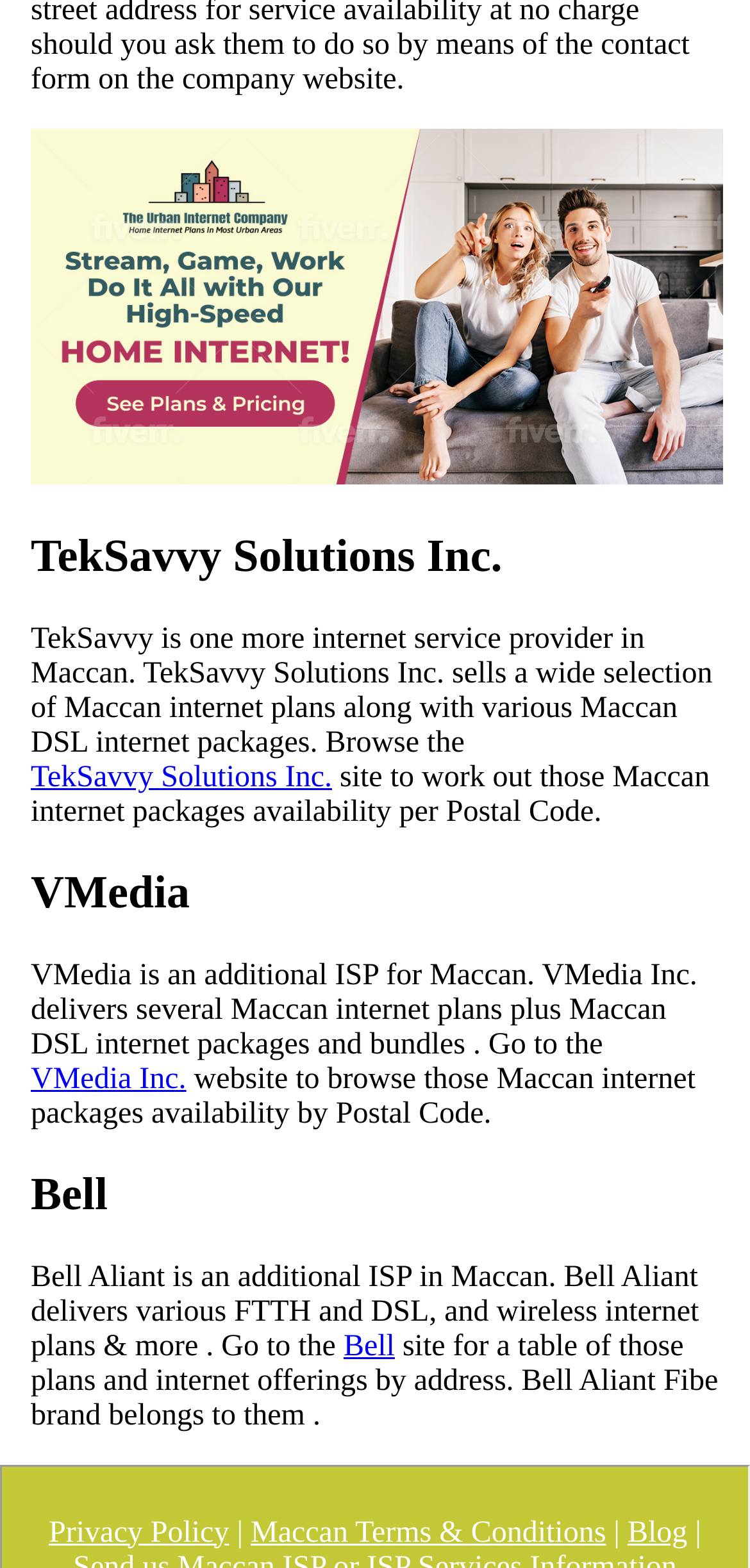What is the name of the third internet service provider?
Using the picture, provide a one-word or short phrase answer.

Bell